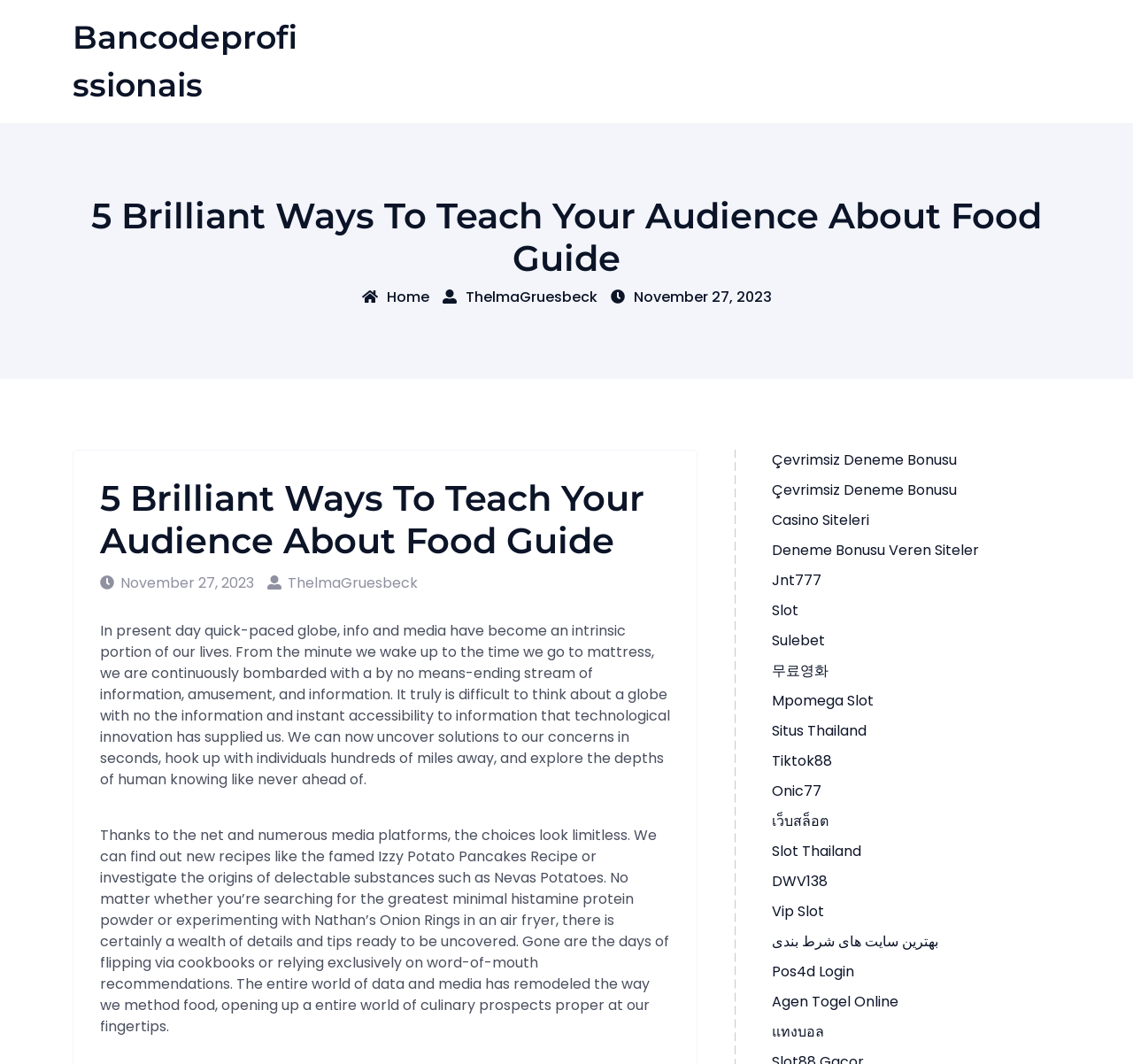Please give a succinct answer to the question in one word or phrase:
How many links are there in the article?

20